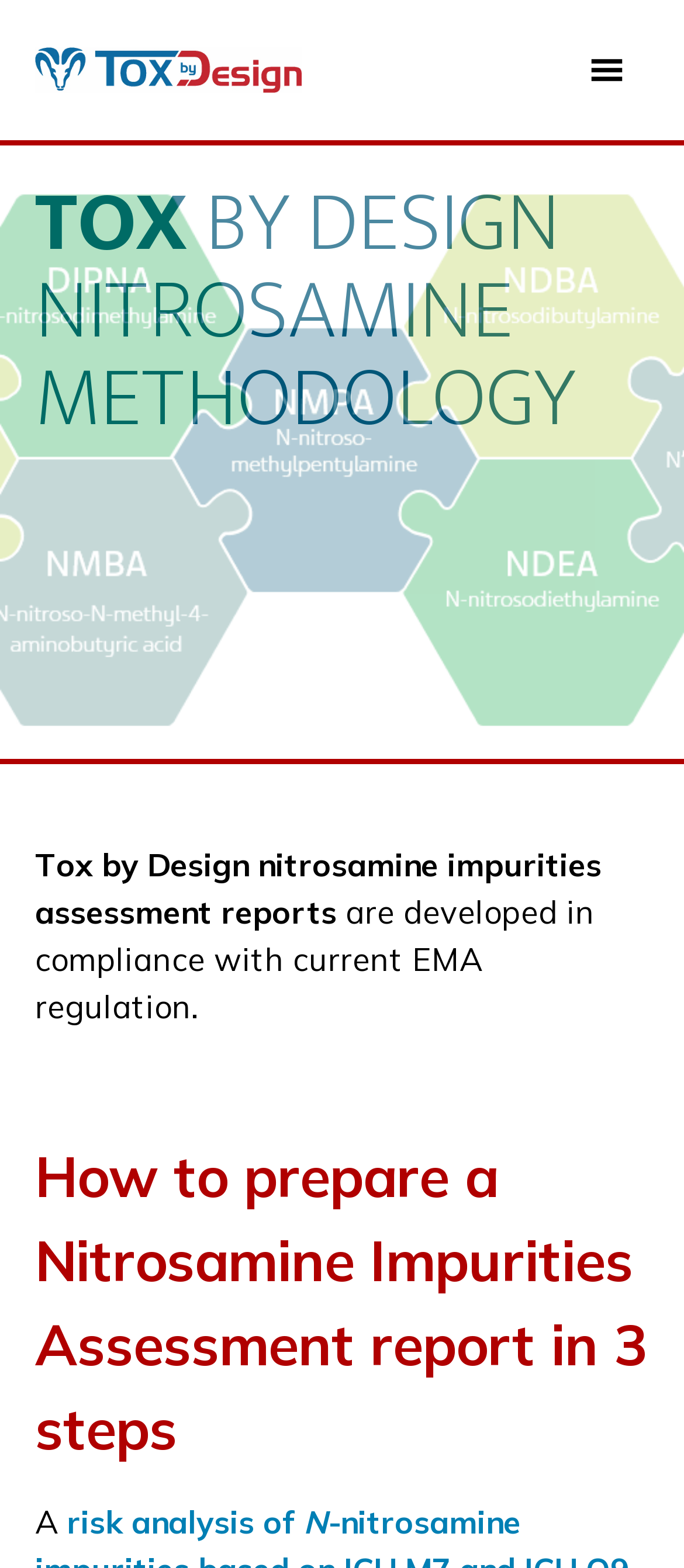What is the compliance requirement for the assessment reports?
Please answer the question with a detailed and comprehensive explanation.

The webpage explicitly states that the assessment reports are developed in compliance with current EMA regulation, which suggests that the reports must meet the requirements set by the European Medicines Agency.